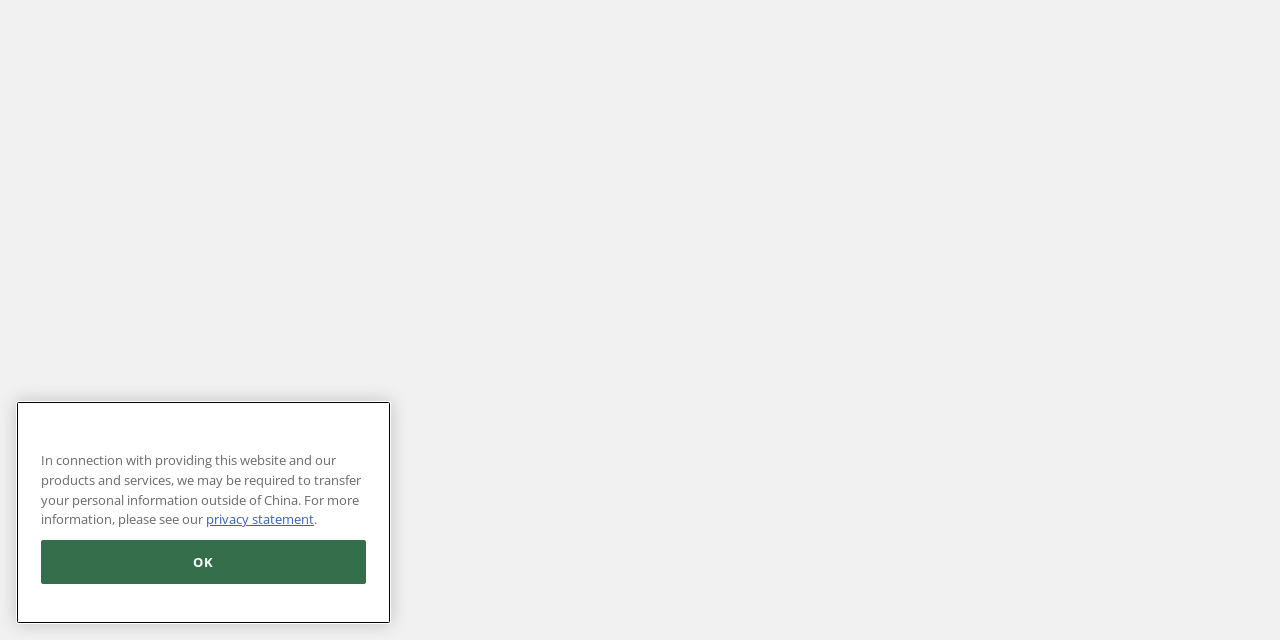Please find the bounding box for the following UI element description. Provide the coordinates in (top-left x, top-left y, bottom-right x, bottom-right y) format, with values between 0 and 1: OK

[0.032, 0.847, 0.286, 0.916]